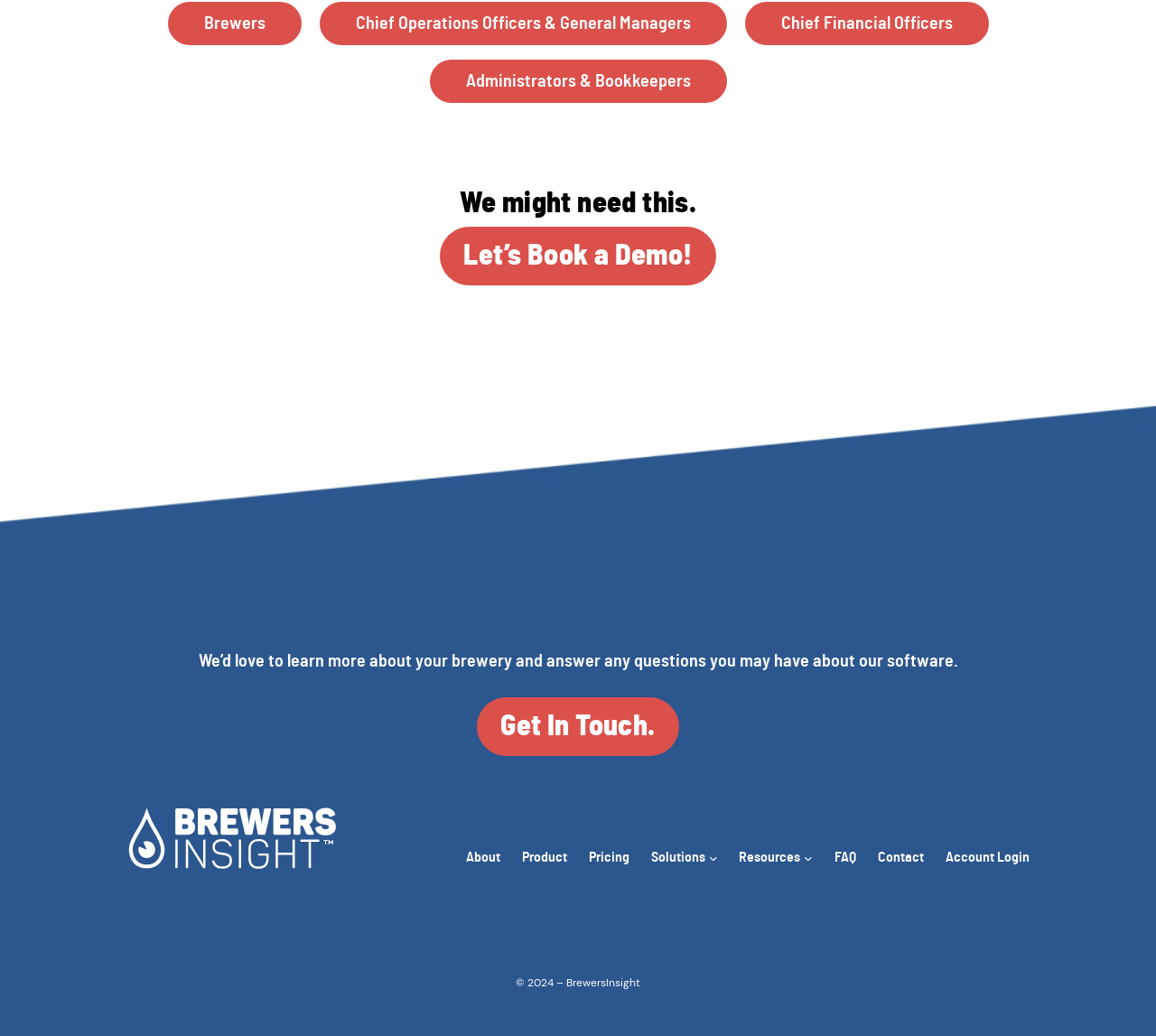Determine the bounding box coordinates for the area you should click to complete the following instruction: "Book a demo".

[0.381, 0.219, 0.619, 0.275]